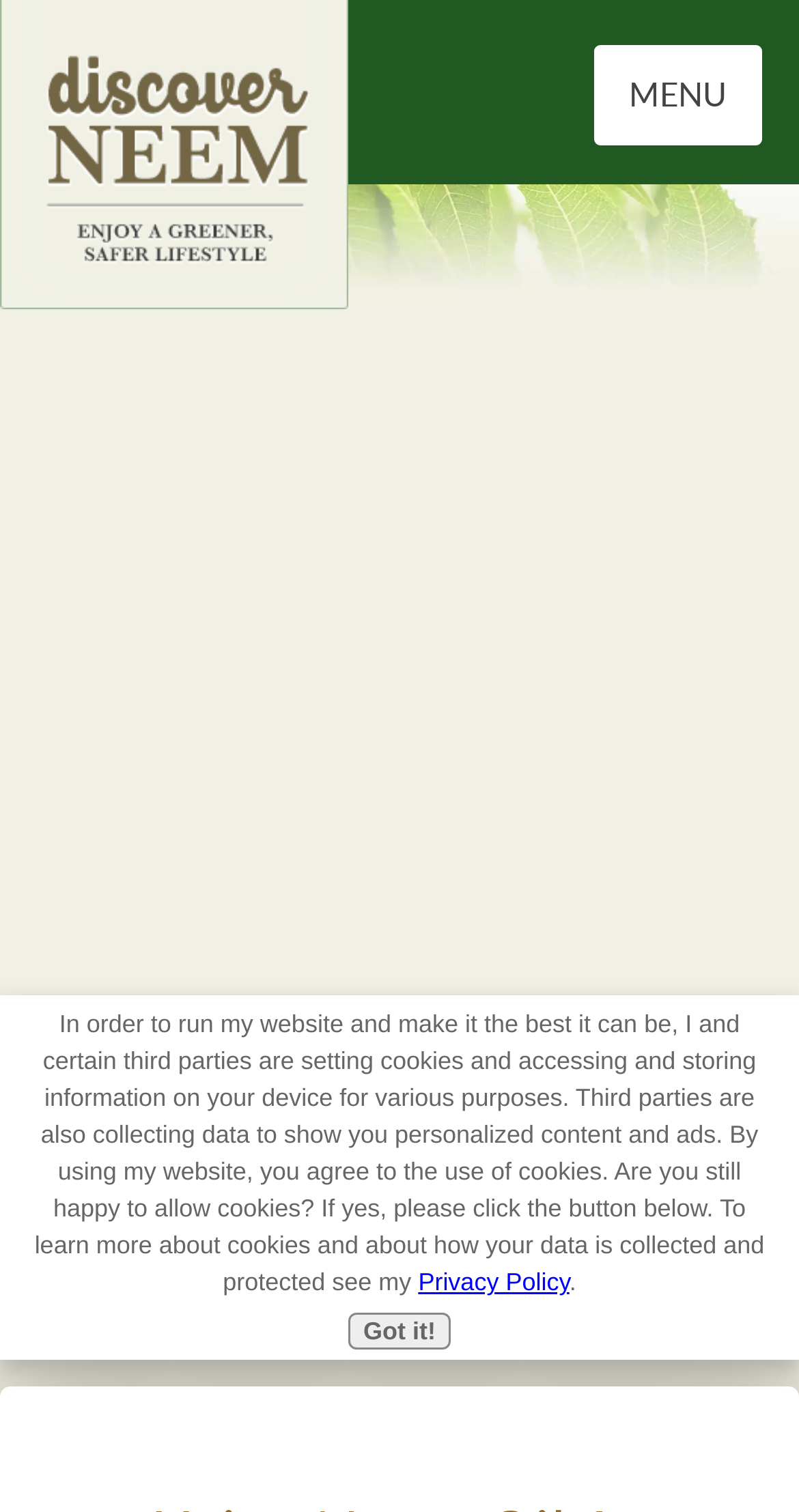Is there a menu on the webpage?
Answer the question with as much detail as possible.

A 'MENU' text is located at the top of the webpage, indicating the presence of a menu.